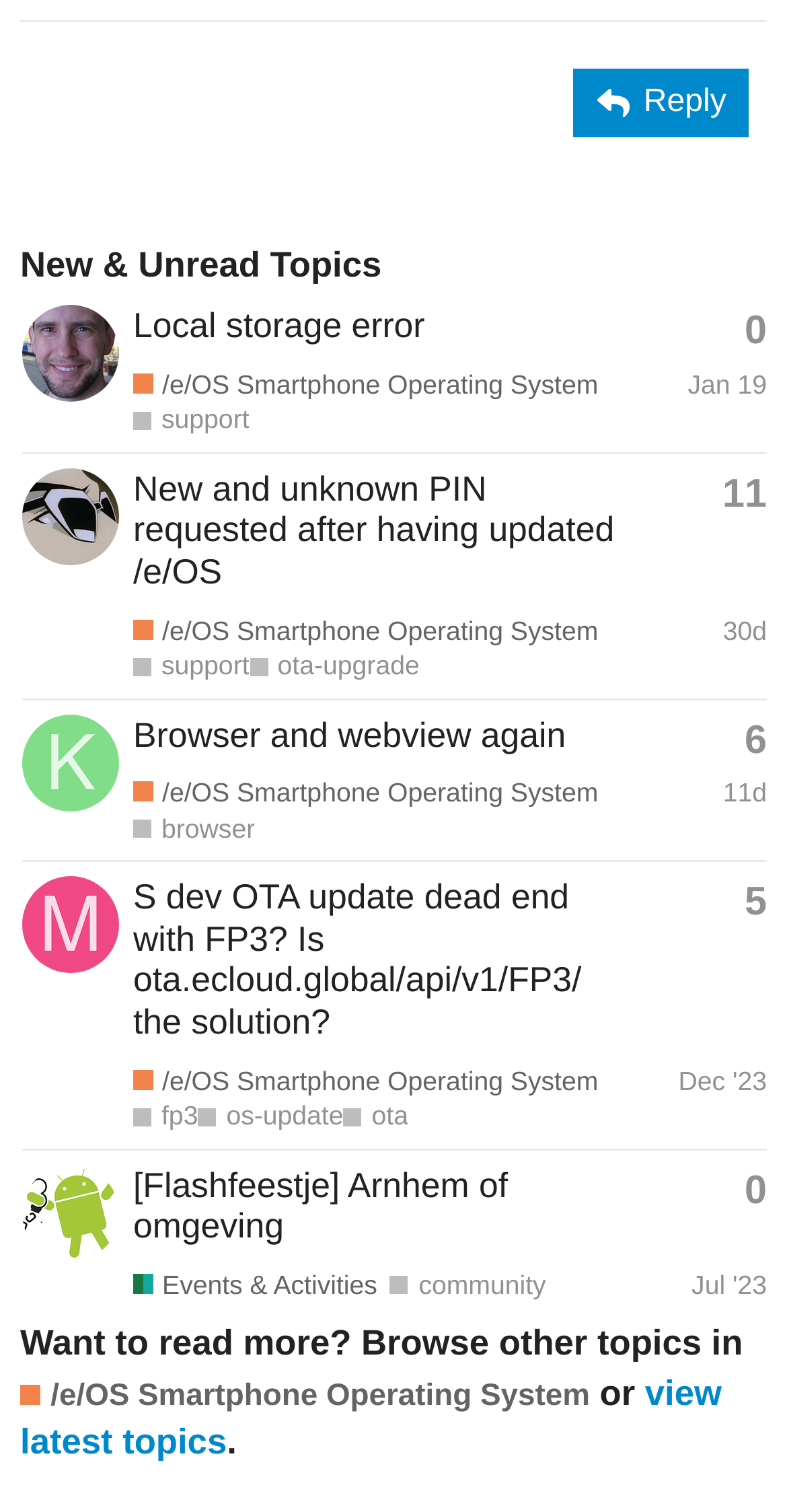Pinpoint the bounding box coordinates of the element to be clicked to execute the instruction: "Read about New and unknown PIN requested after having updated /e/OS".

[0.169, 0.309, 0.78, 0.391]